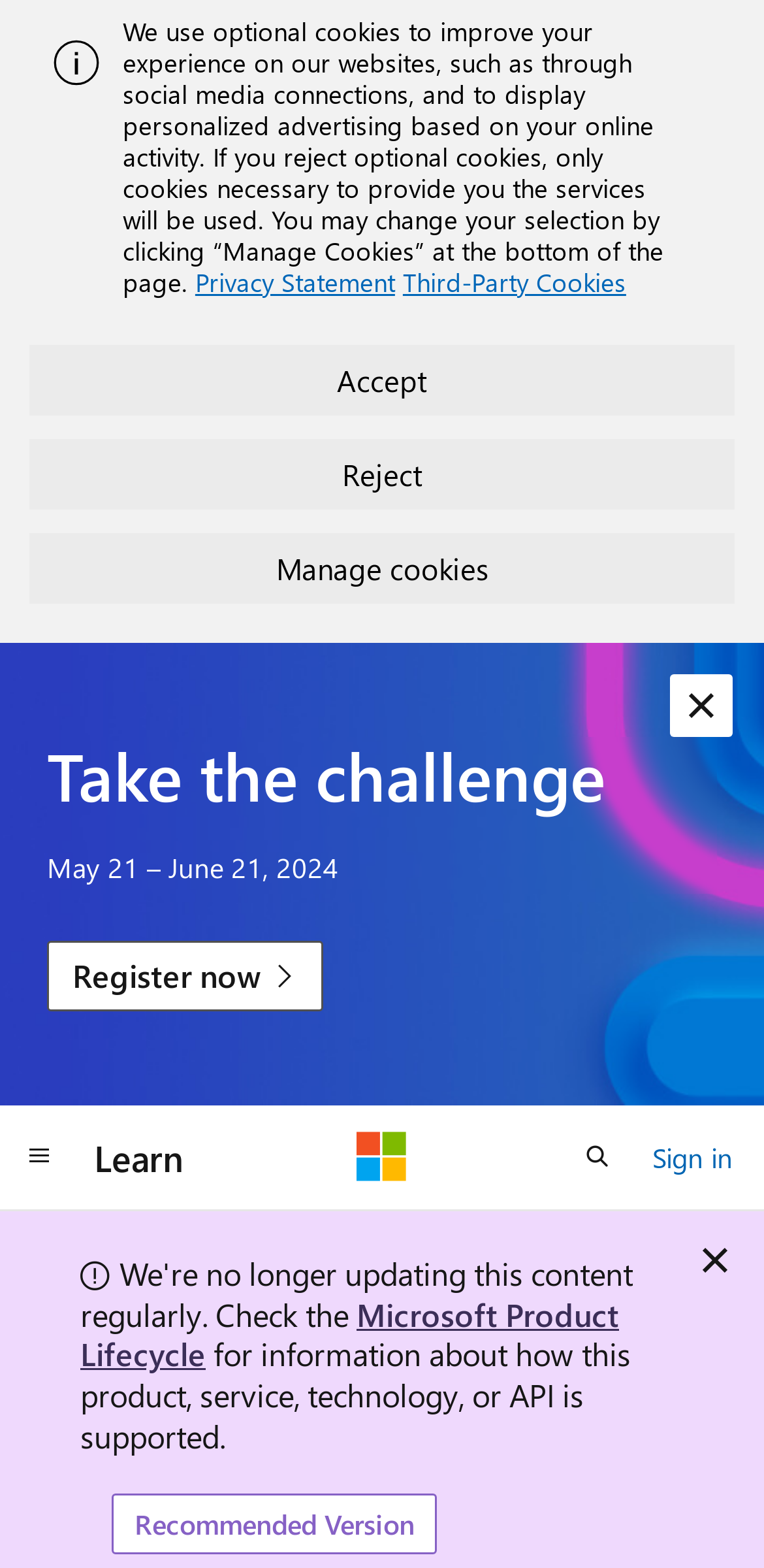Answer the question in a single word or phrase:
Where can users find information about product support?

Microsoft Product Lifecycle